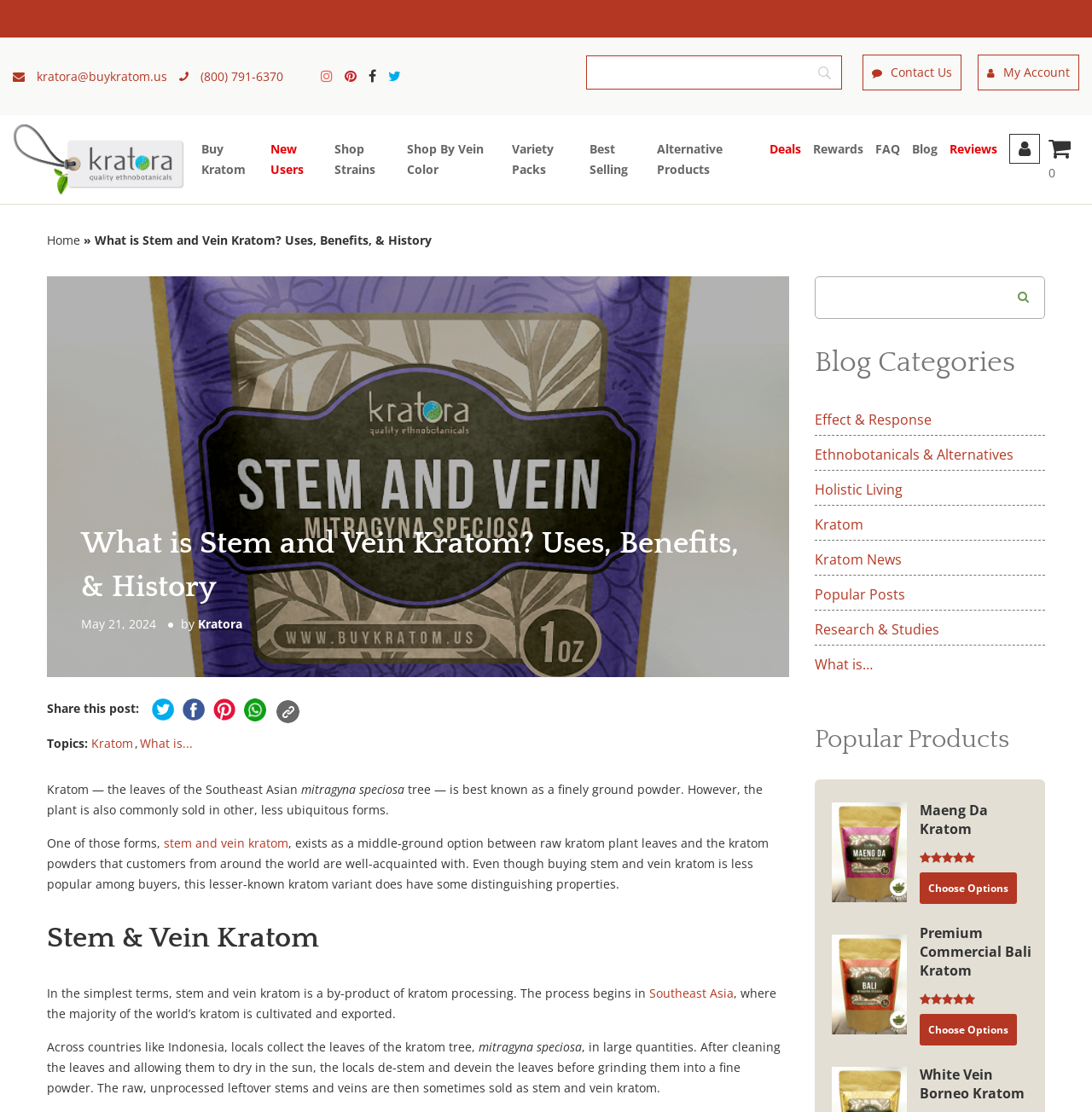Based on the image, please elaborate on the answer to the following question:
What is the logo of the website?

The logo of the website is located at the top left corner of the webpage, and it is an image with the text 'Kratora'.